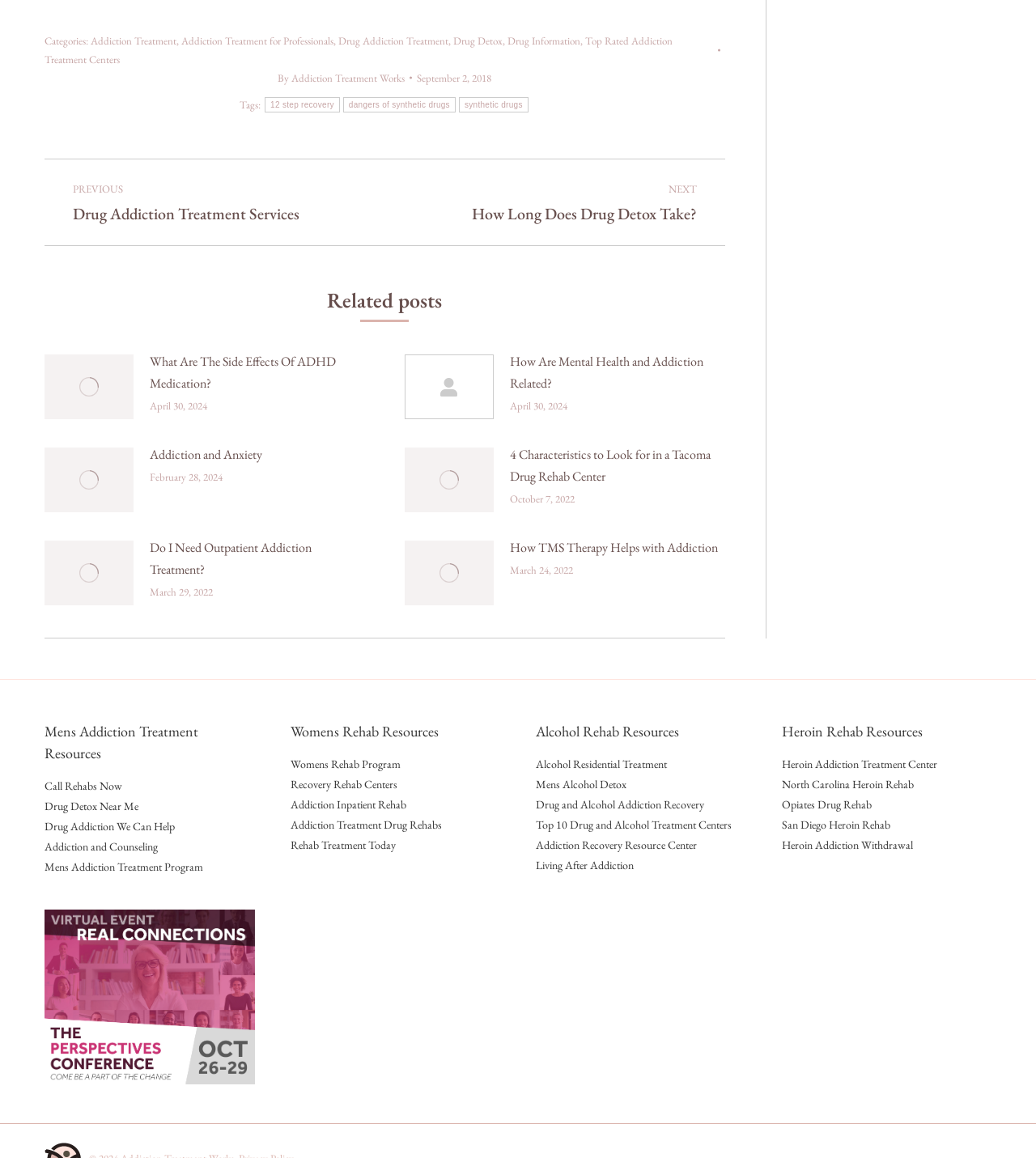Please examine the image and answer the question with a detailed explanation:
What is the resource section for men's addiction treatment?

I found a StaticText element with the text 'Mens Addiction Treatment Resources' and several link elements following it, which are 'Call Rehabs Now', 'Drug Detox Near Me', and so on. Therefore, this section is dedicated to men's addiction treatment resources.